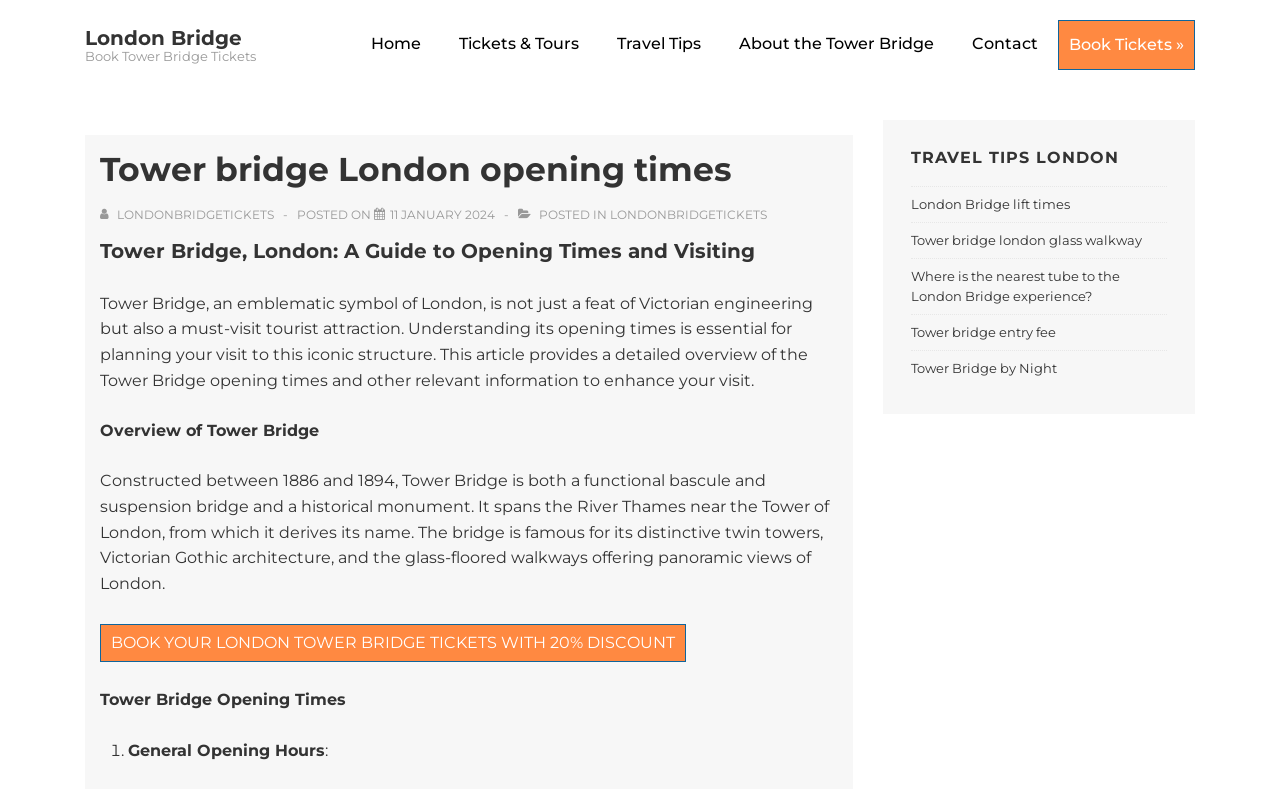Using the given description, provide the bounding box coordinates formatted as (top-left x, top-left y, bottom-right x, bottom-right y), with all values being floating point numbers between 0 and 1. Description: LondonBridgeTickets

[0.477, 0.262, 0.599, 0.281]